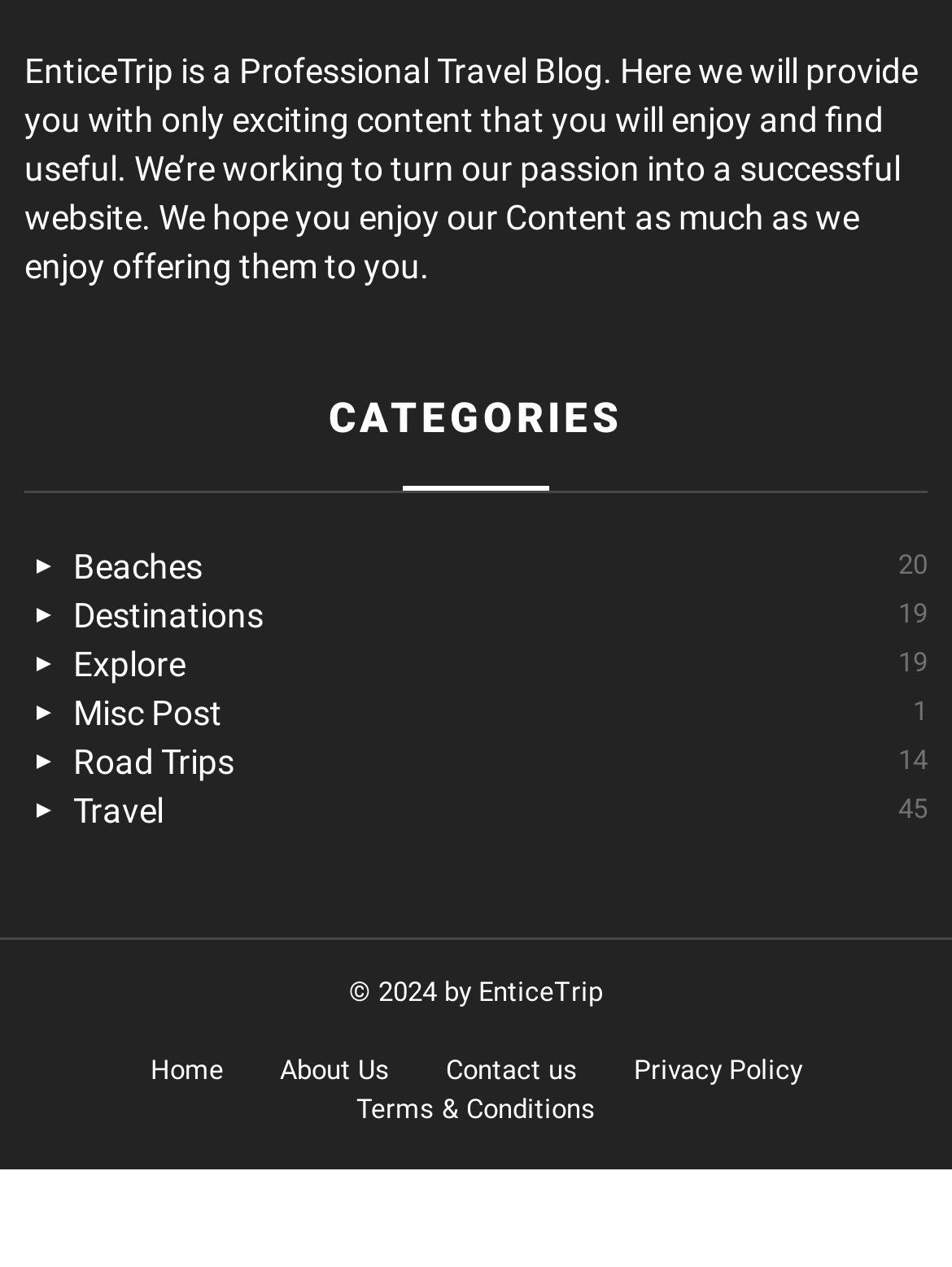Examine the screenshot and answer the question in as much detail as possible: How many categories are listed?

The categories are listed as links under the 'CATEGORIES' heading, and there are 6 links: 'Beaches', 'Destinations', 'Explore', 'Misc Post', 'Road Trips', and 'Travel'.